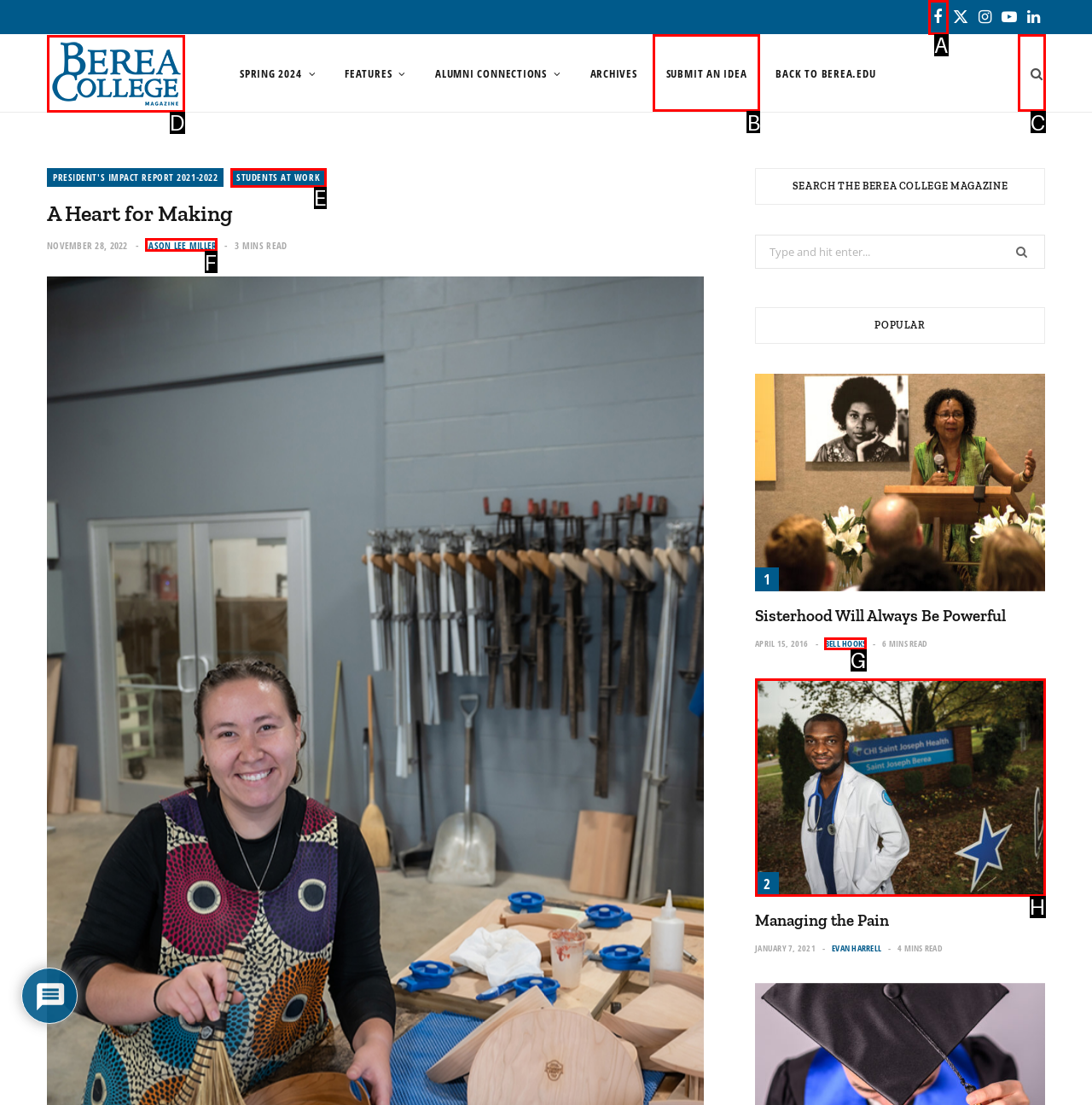Tell me which letter I should select to achieve the following goal: Visit Berea College Facebook page
Answer with the corresponding letter from the provided options directly.

A